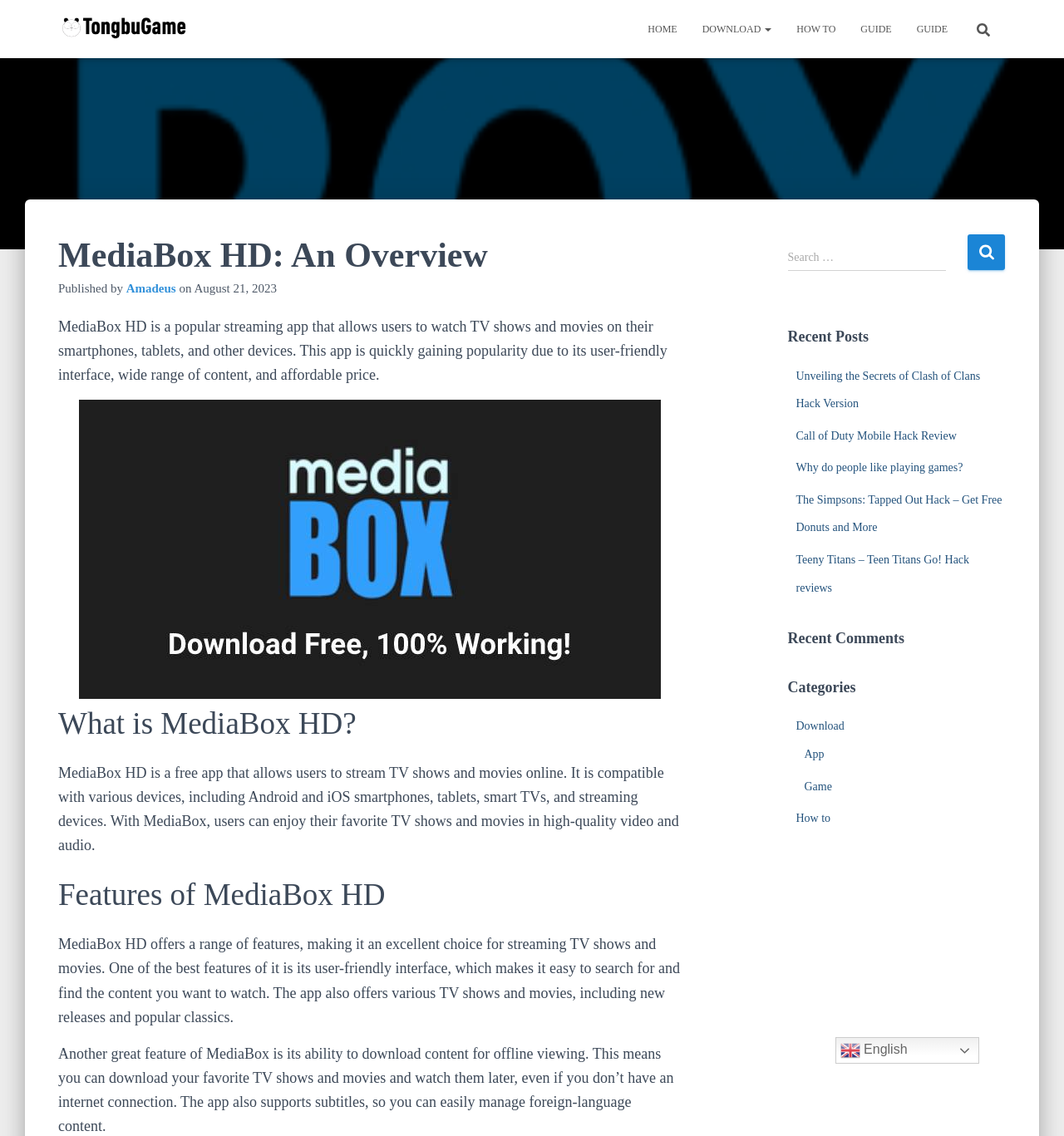Give a detailed account of the webpage's layout and content.

The webpage is about MediaBox HD, a popular streaming app that allows users to watch TV shows and movies on their smartphones, tablets, and other devices. At the top of the page, there is a navigation menu with links to "HOME", "DOWNLOAD", "HOW TO", and "GUIDE". On the right side of the navigation menu, there is a search bar with a magnifying glass icon.

Below the navigation menu, there is a heading "MediaBox HD: An Overview" followed by a brief description of the app. The description is accompanied by an image of the MediaBox HD logo. 

The page is divided into several sections, including "What is MediaBox HD?", "Features of MediaBox HD", and "Recent Posts". In the "What is MediaBox HD?" section, there is a detailed description of the app's features and capabilities. The "Features of MediaBox HD" section highlights the app's user-friendly interface, wide range of content, and ability to download content for offline viewing.

The "Recent Posts" section lists several articles with links to topics such as game hacks and reviews. Below the "Recent Posts" section, there are headings for "Recent Comments" and "Categories", followed by links to various categories such as "Download", "App", "Game", and "How to".

At the bottom of the page, there is a link to switch the language to English, accompanied by a flag icon. On the right side of the page, there is a button with an unknown icon.